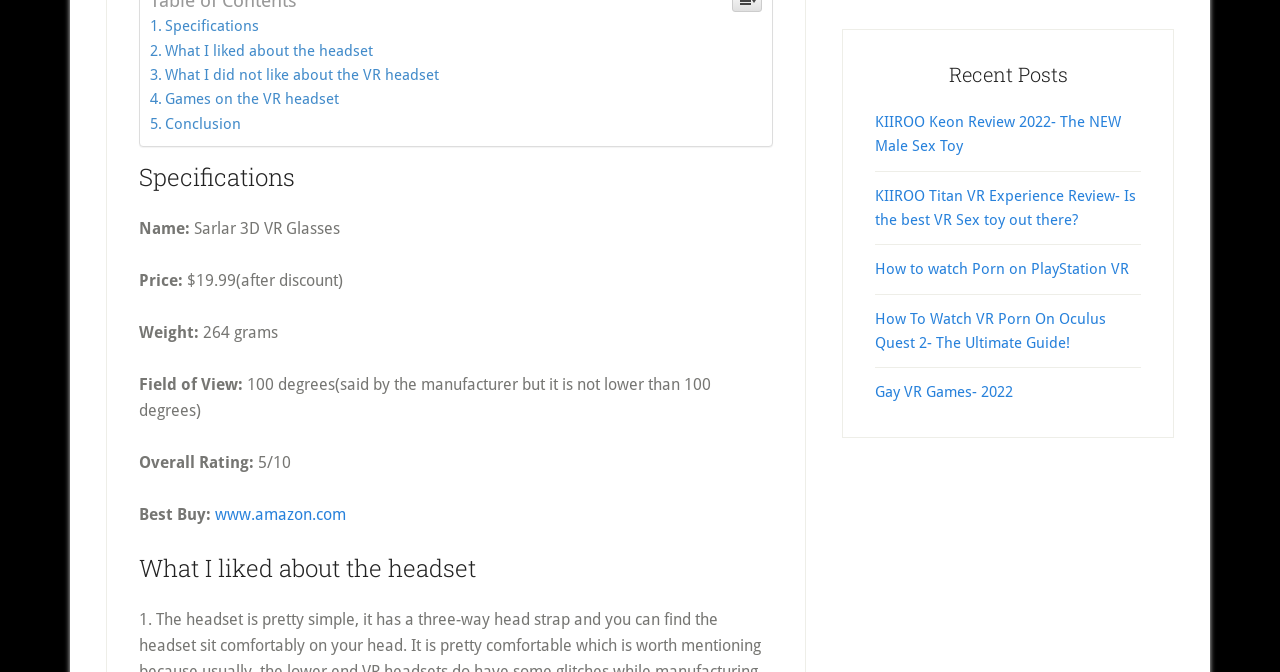Given the description "Gay VR Games- 2022", determine the bounding box of the corresponding UI element.

[0.684, 0.57, 0.791, 0.597]